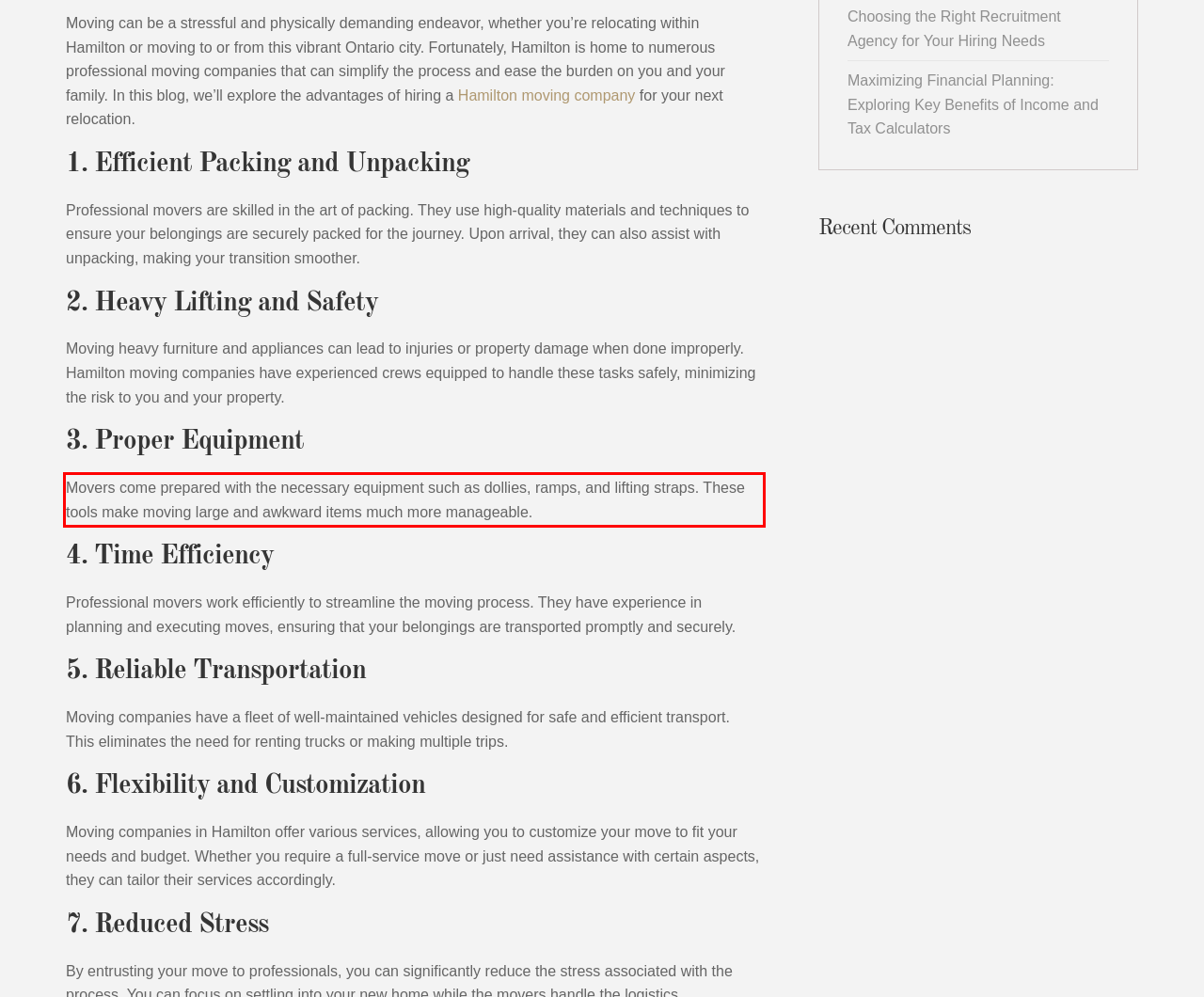You have a screenshot of a webpage with a UI element highlighted by a red bounding box. Use OCR to obtain the text within this highlighted area.

Movers come prepared with the necessary equipment such as dollies, ramps, and lifting straps. These tools make moving large and awkward items much more manageable.